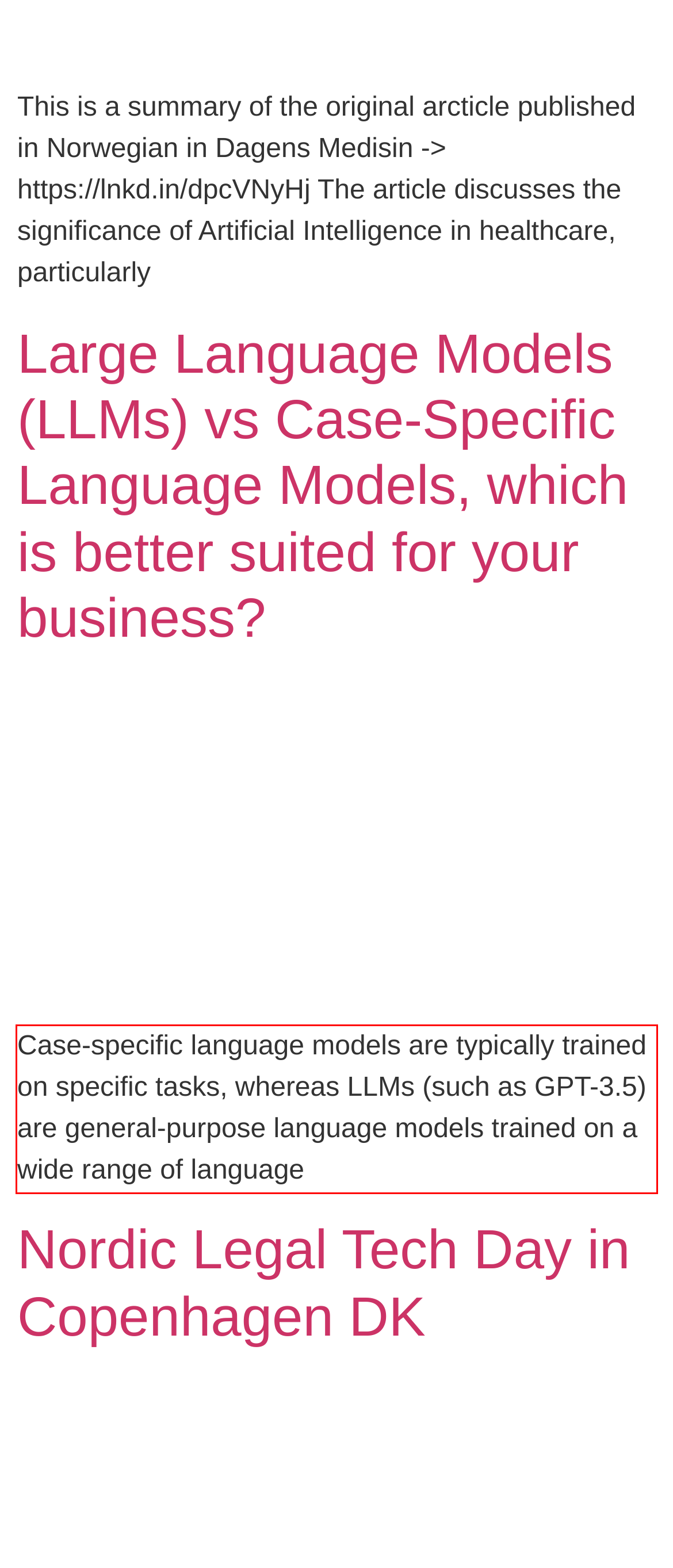You have a screenshot of a webpage, and there is a red bounding box around a UI element. Utilize OCR to extract the text within this red bounding box.

Case-specific language models are typically trained on specific tasks, whereas LLMs (such as GPT-3.5) are general-purpose language models trained on a wide range of language